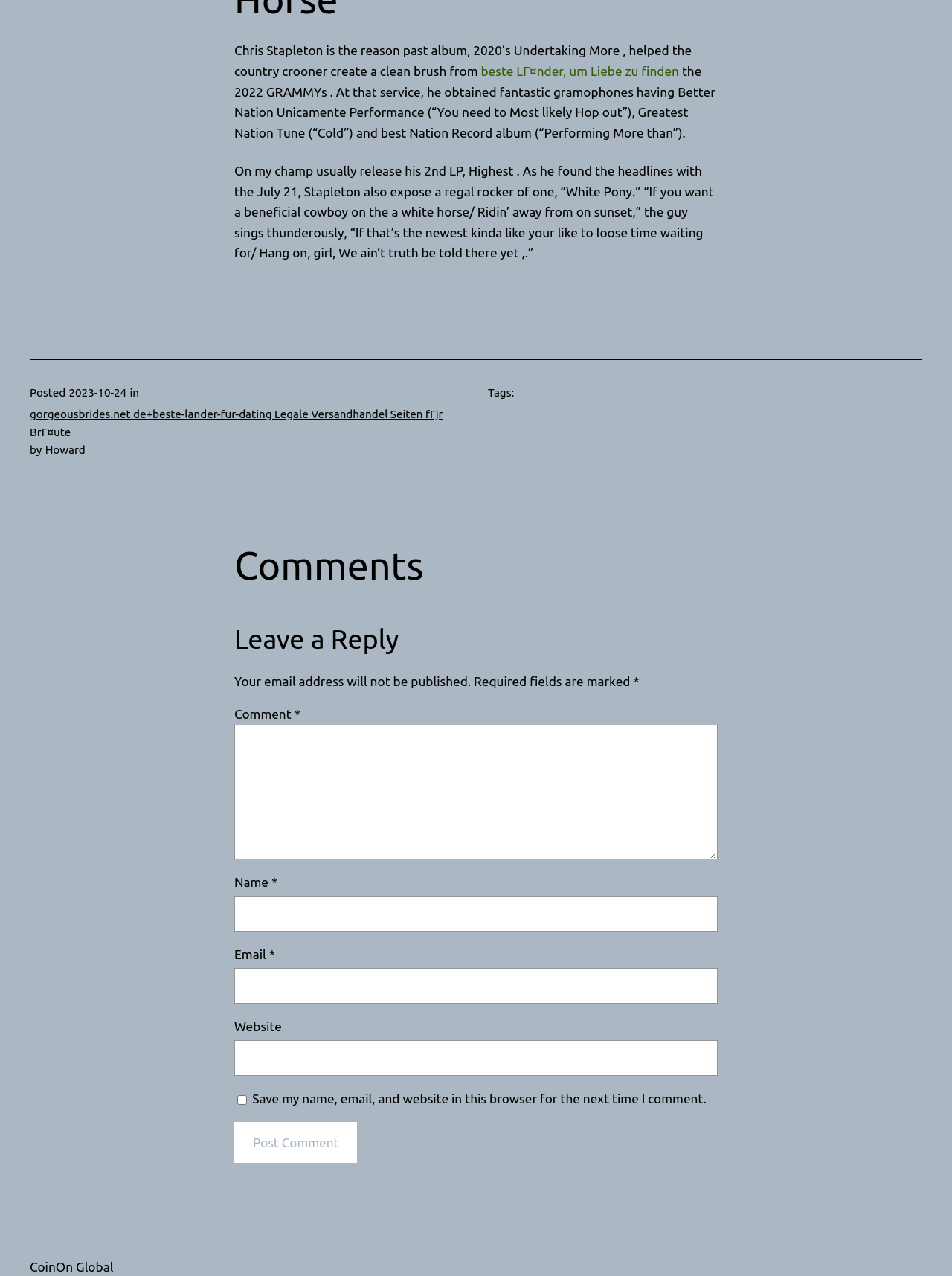How many fields are required to leave a reply?
Using the information from the image, answer the question thoroughly.

To leave a reply, three fields are required: Comment, Name, and Email, which are marked with an asterisk (*) symbol.